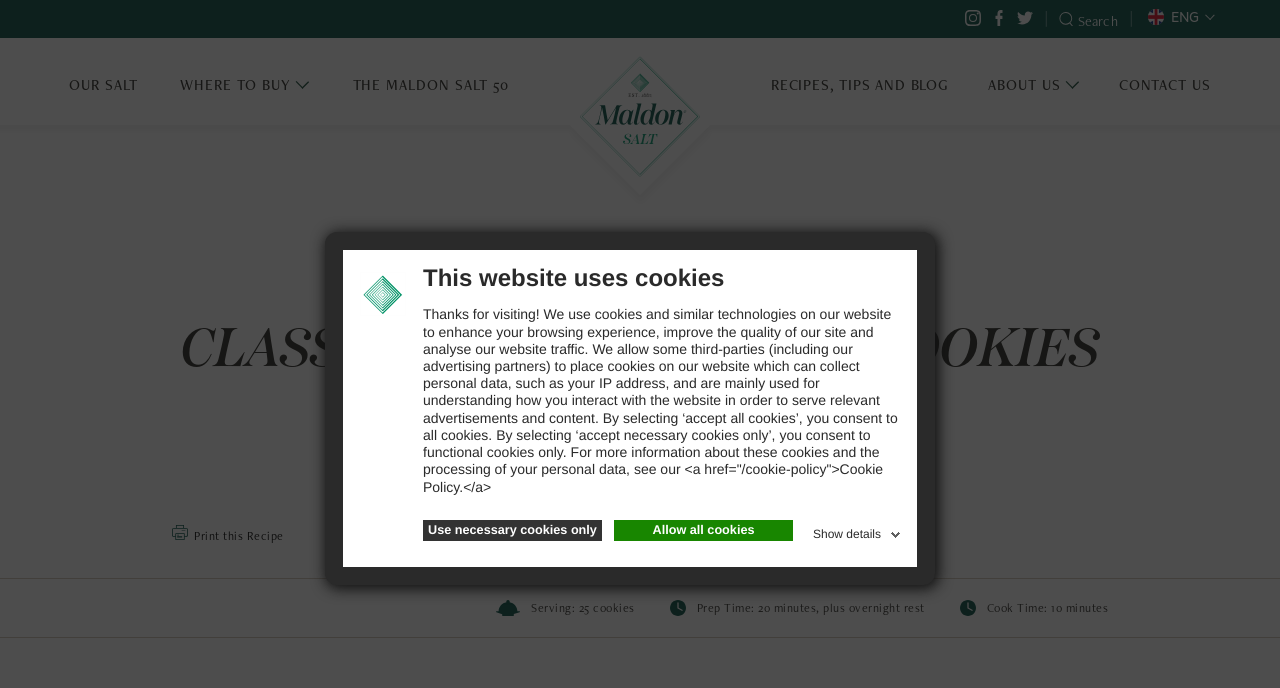Please locate the bounding box coordinates of the element that should be clicked to complete the given instruction: "Click on OUR SALT".

[0.05, 0.055, 0.111, 0.181]